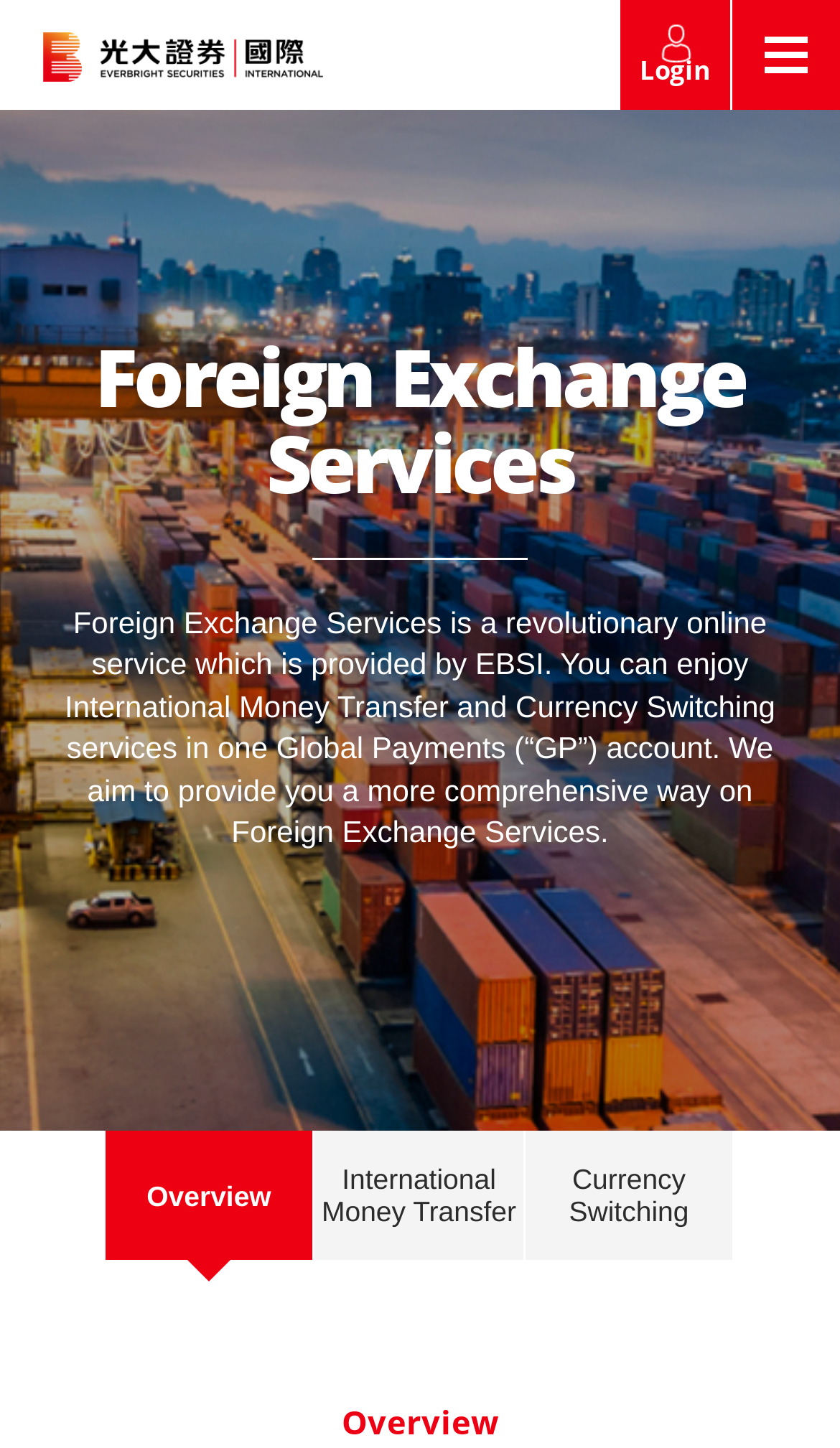Determine the bounding box coordinates for the region that must be clicked to execute the following instruction: "Click on Foreign Exchange Services".

[0.05, 0.237, 0.95, 0.386]